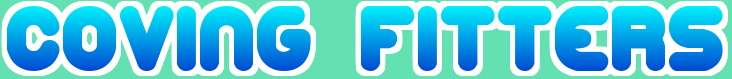Refer to the image and provide an in-depth answer to the question: 
What is the background color of the image?

The background color of the image is mint green because the caption describes the background as 'soft, mint green'.